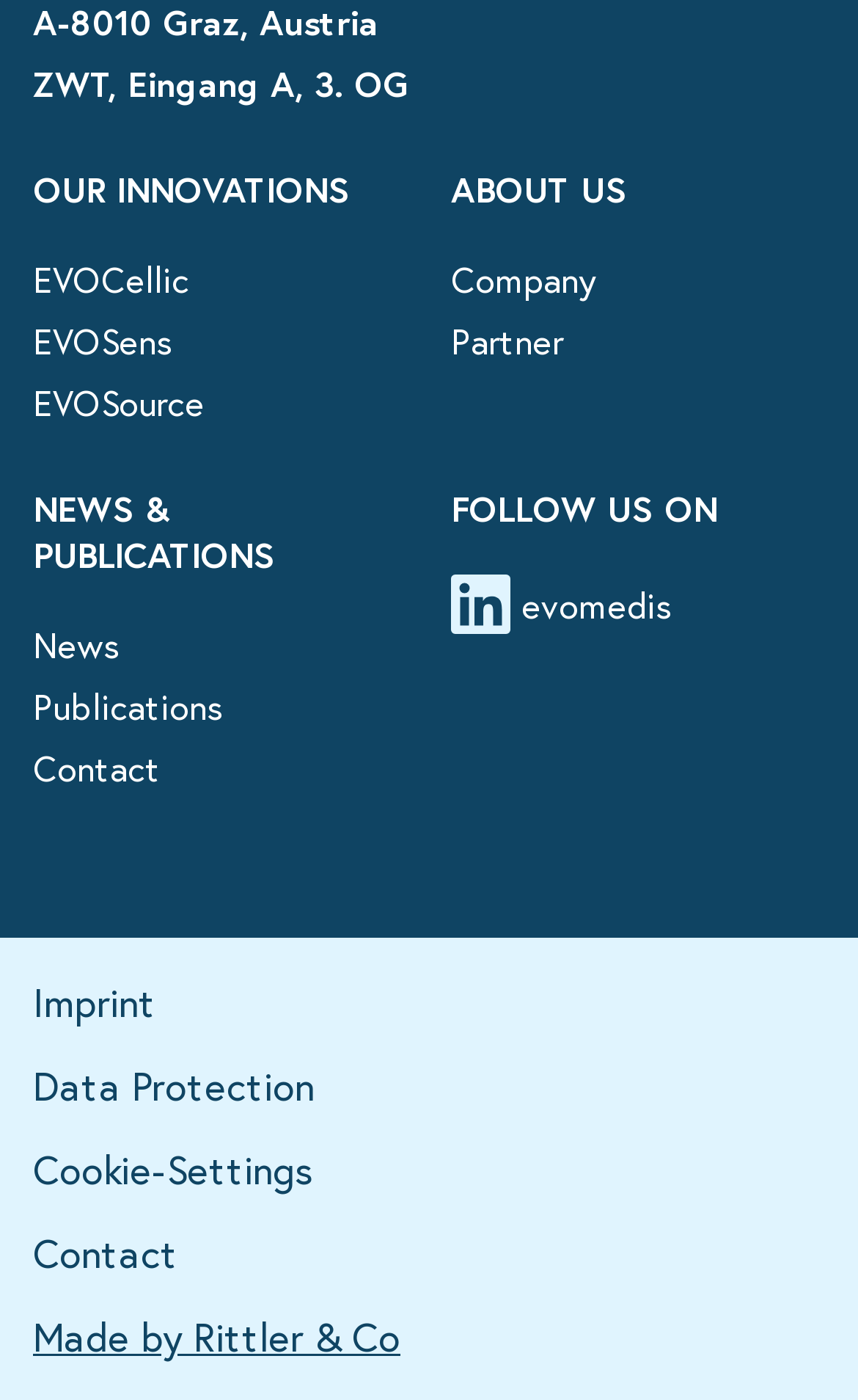Look at the image and write a detailed answer to the question: 
What is the last link in the 'NEWS & PUBLICATIONS' section?

The answer can be found by examining the link elements under the 'NEWS & PUBLICATIONS' section, which are 'News', 'Publications', and 'Contact', with 'Contact' being the last one.